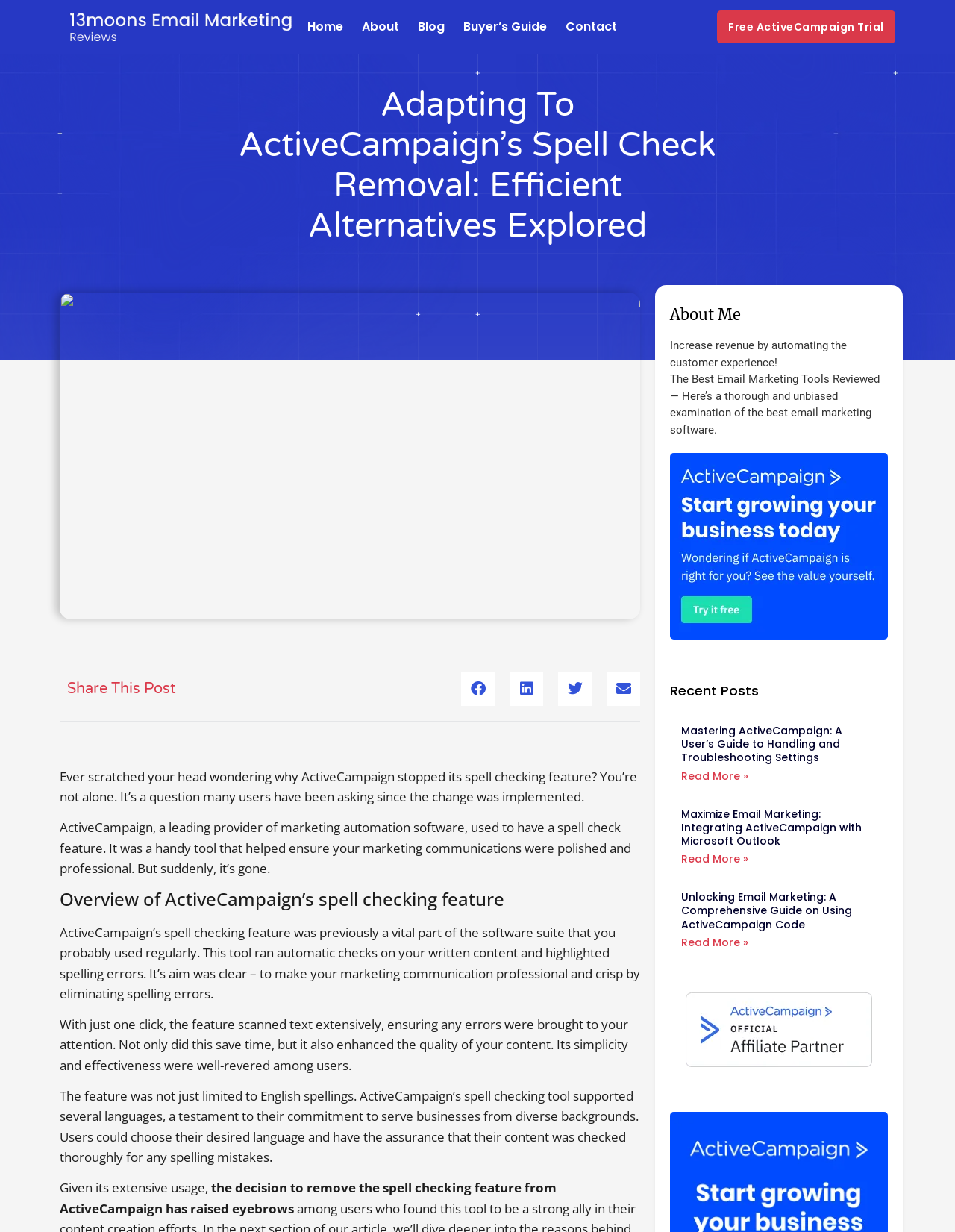Please specify the bounding box coordinates for the clickable region that will help you carry out the instruction: "Share this post on Twitter".

[0.584, 0.546, 0.62, 0.573]